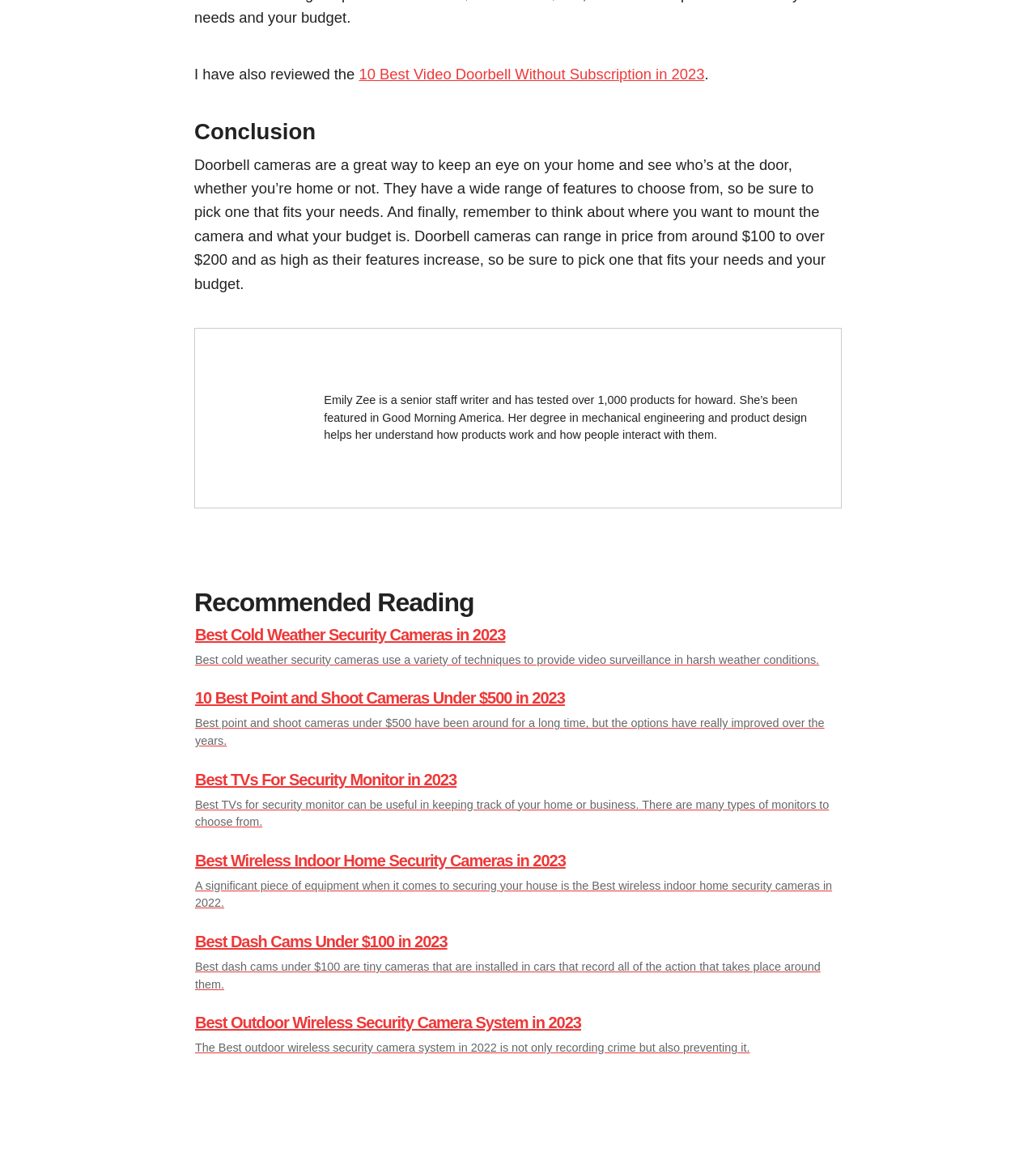Please give a concise answer to this question using a single word or phrase: 
What is the topic of the article?

Video doorbells